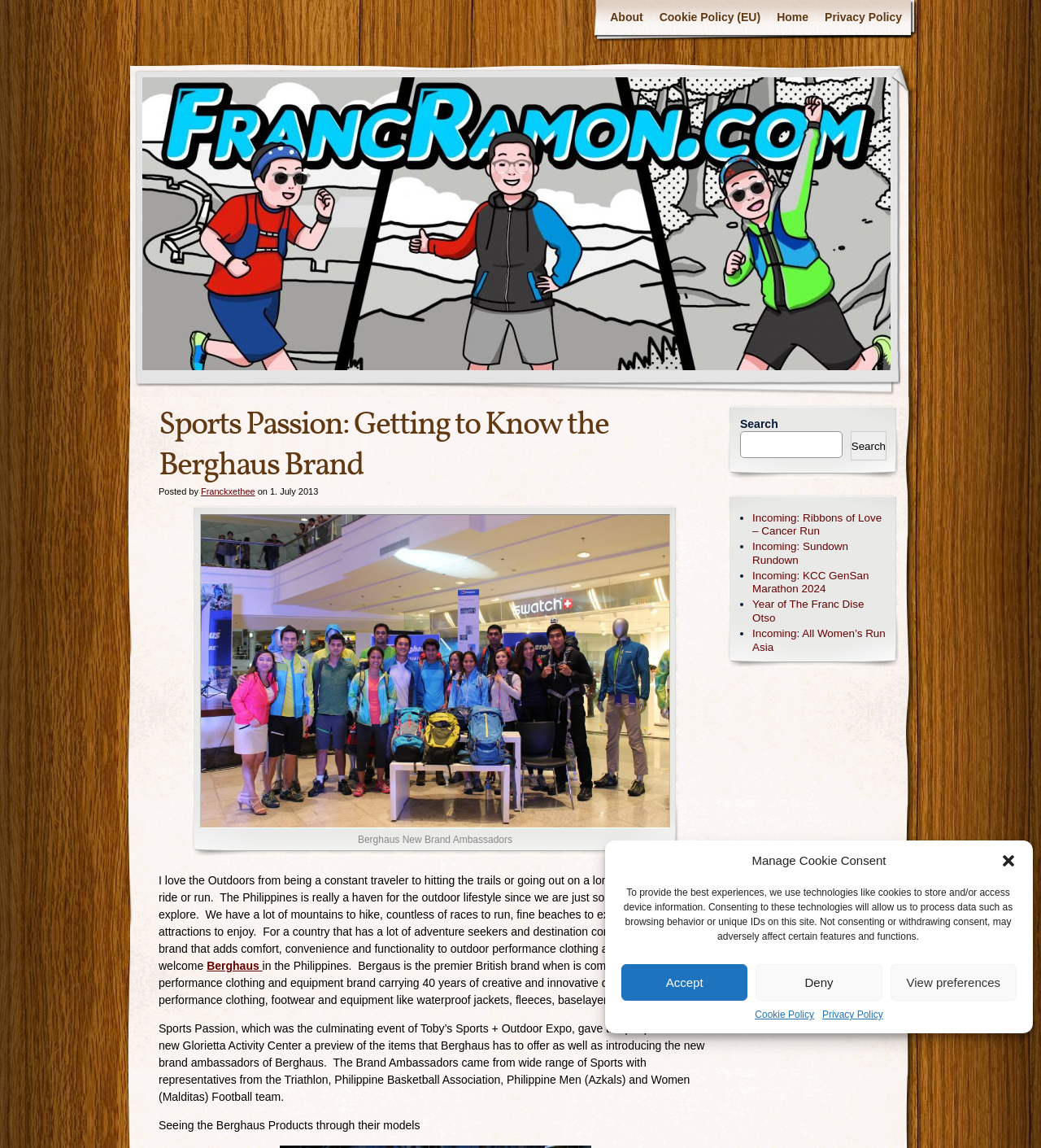How many brand ambassadors are mentioned in the article?
Refer to the image and give a detailed answer to the query.

Although the article mentions that Berghaus has brand ambassadors, it does not specify the exact number. It only mentions that the brand ambassadors come from a wide range of sports, including triathlon, Philippine Basketball Association, and Philippine Men and Women Football teams.